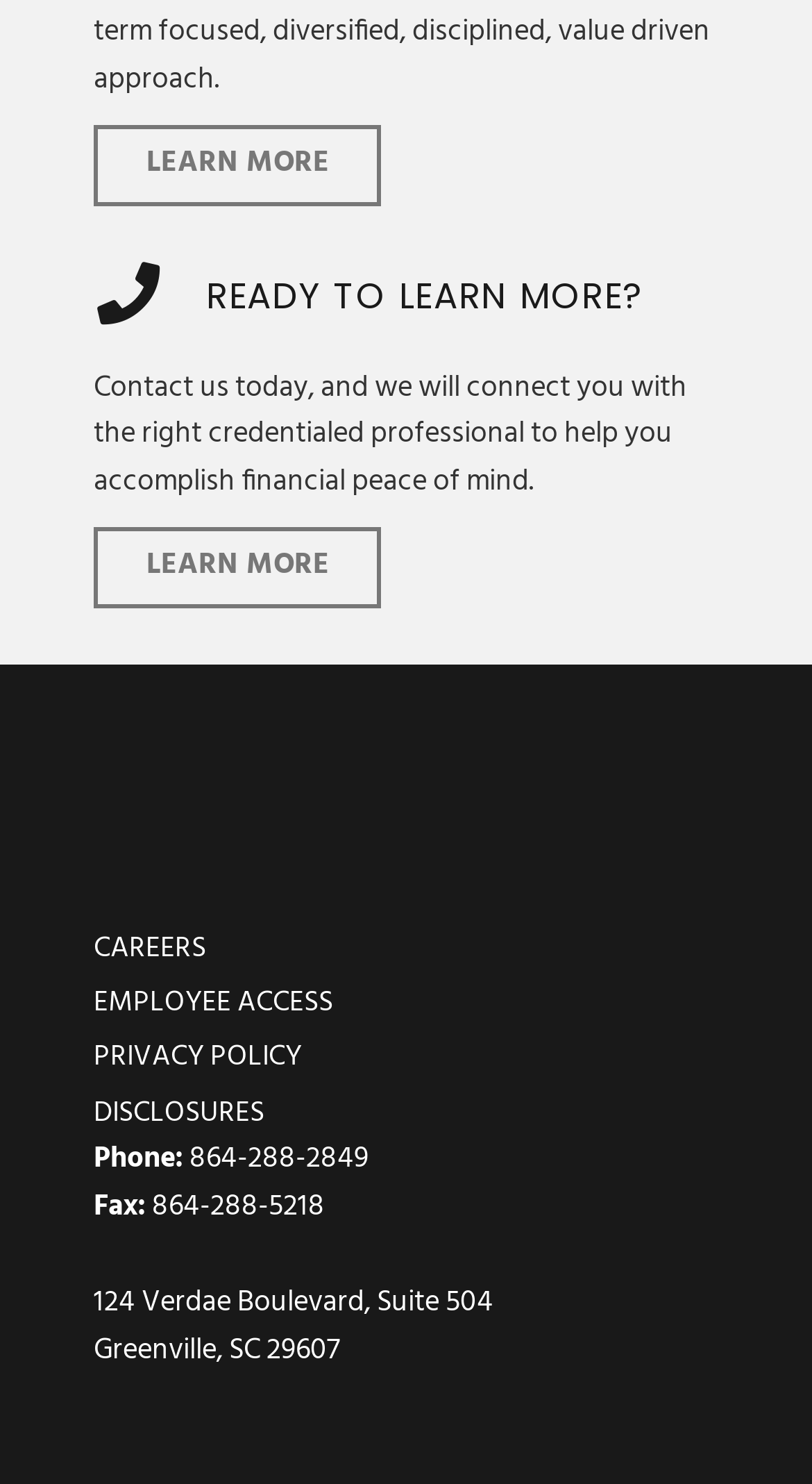Observe the image and answer the following question in detail: What is the address of the company?

The address can be found in the static text element with the text '124 Verdae Boulevard, Suite 504' which is located near the bottom of the page, below the phone and fax numbers.